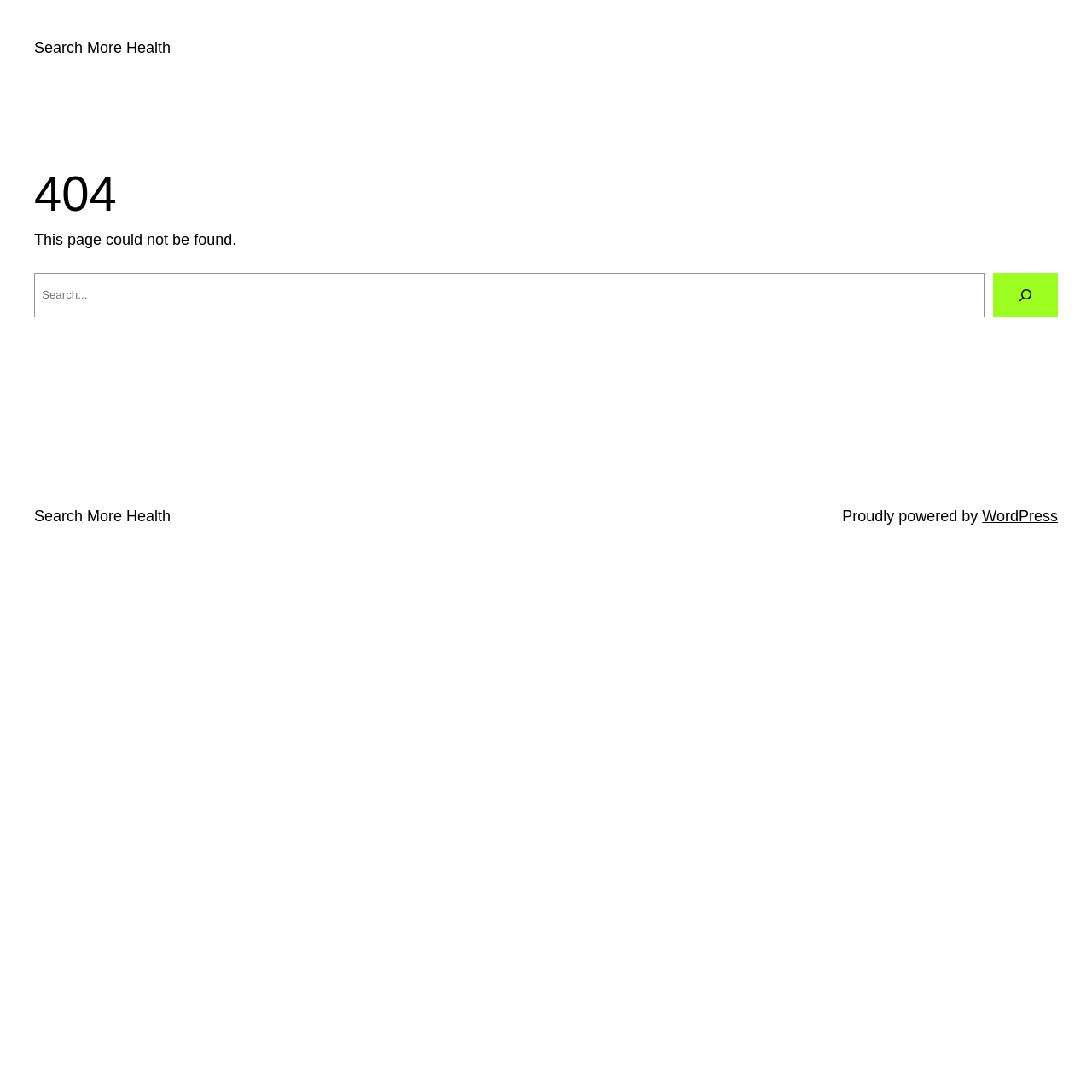Mark the bounding box of the element that matches the following description: "Search More Health".

[0.031, 0.465, 0.156, 0.481]